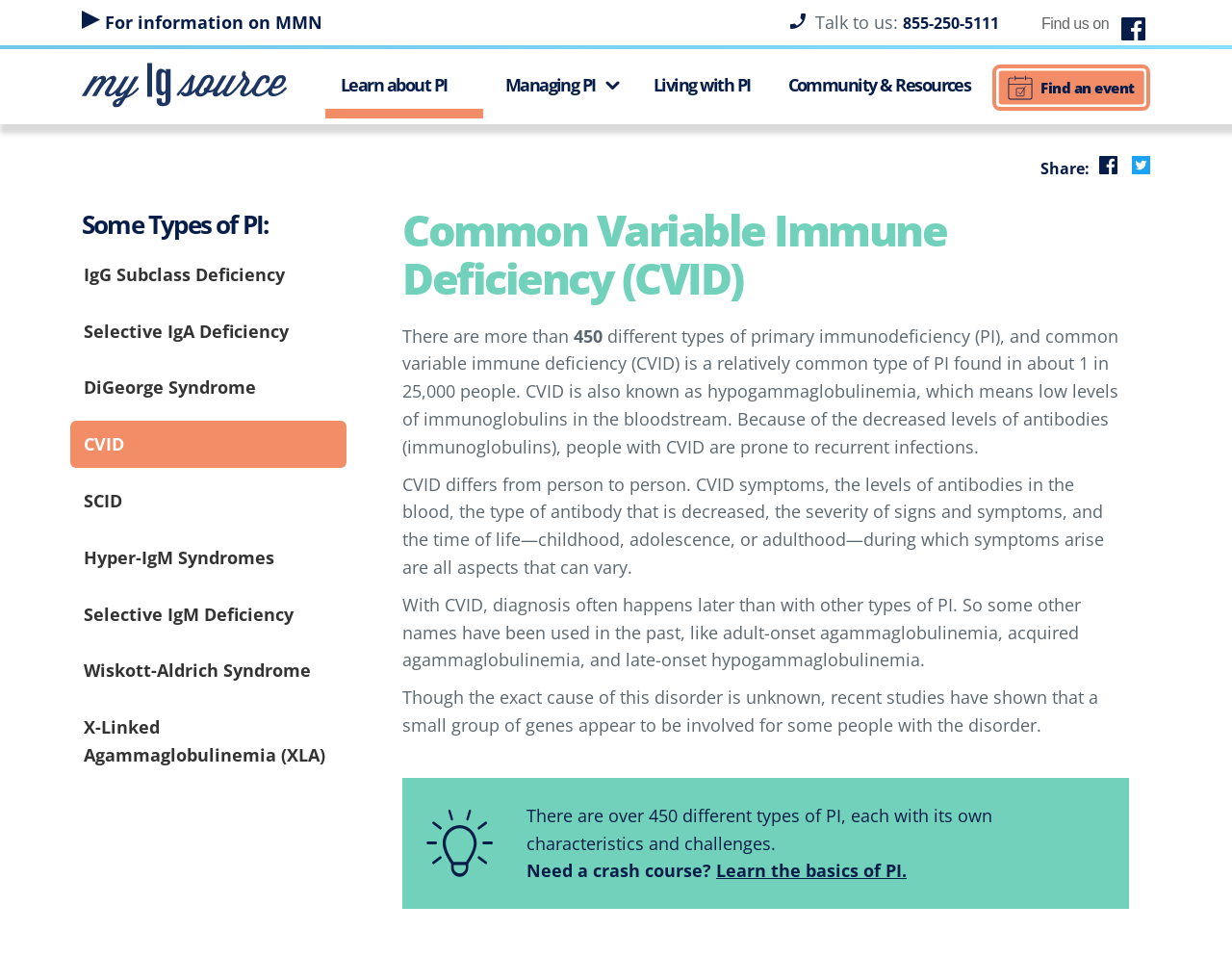What is the approximate frequency of CVID in the population?
Kindly answer the question with as much detail as you can.

I found the answer by reading the text on the webpage, which states 'CVID is a relatively common type of PI found in about 1 in 25,000 people.'